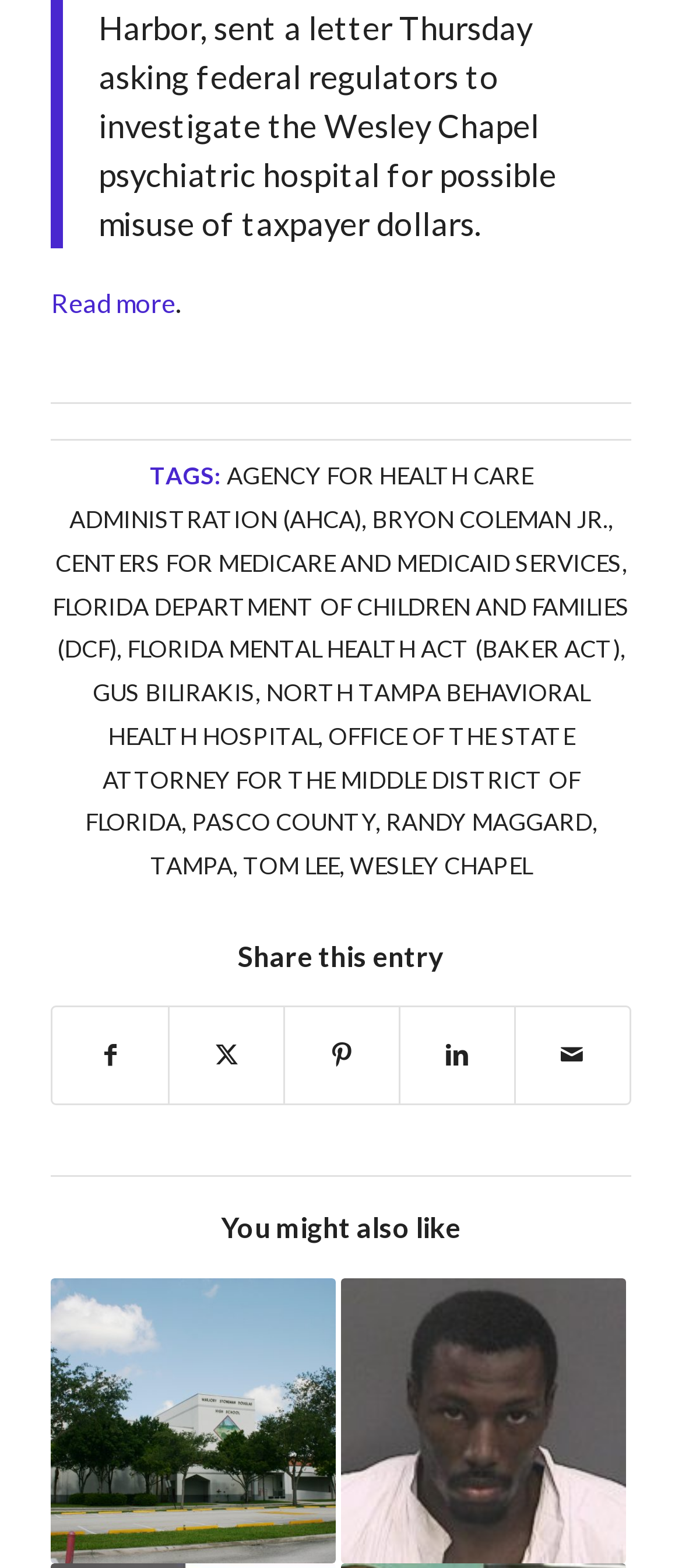Please identify the bounding box coordinates of the element I should click to complete this instruction: 'Read 'Schools Could Have Done More for Shooter Nikolas Cruz, Experts Say – The Orlando Sentinel''. The coordinates should be given as four float numbers between 0 and 1, like this: [left, top, right, bottom].

[0.075, 0.815, 0.492, 0.997]